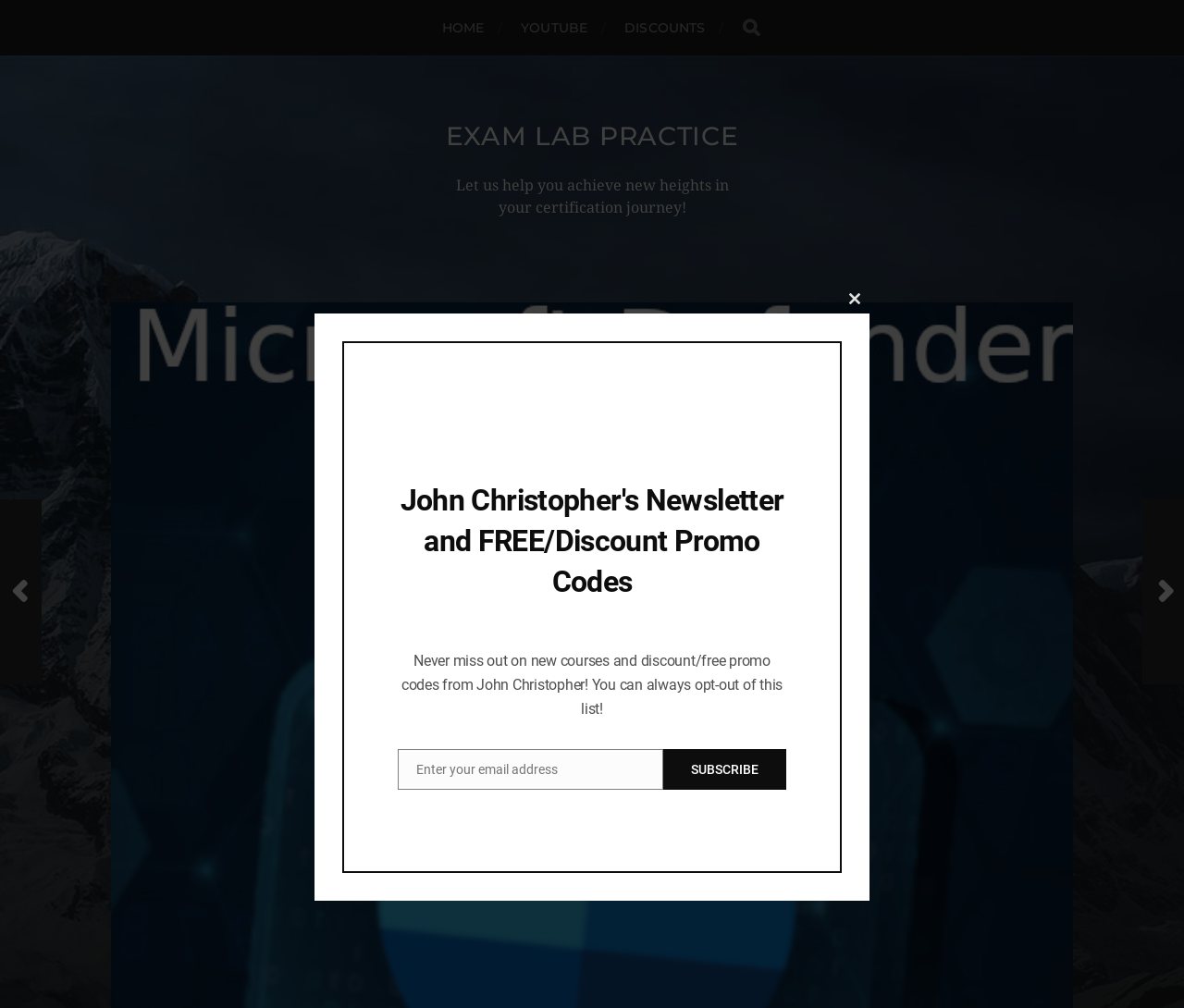Please find and give the text of the main heading on the webpage.

MICROSOFT DEFENDER COURSE WITH HANDS ON TRAINING AND SIMS